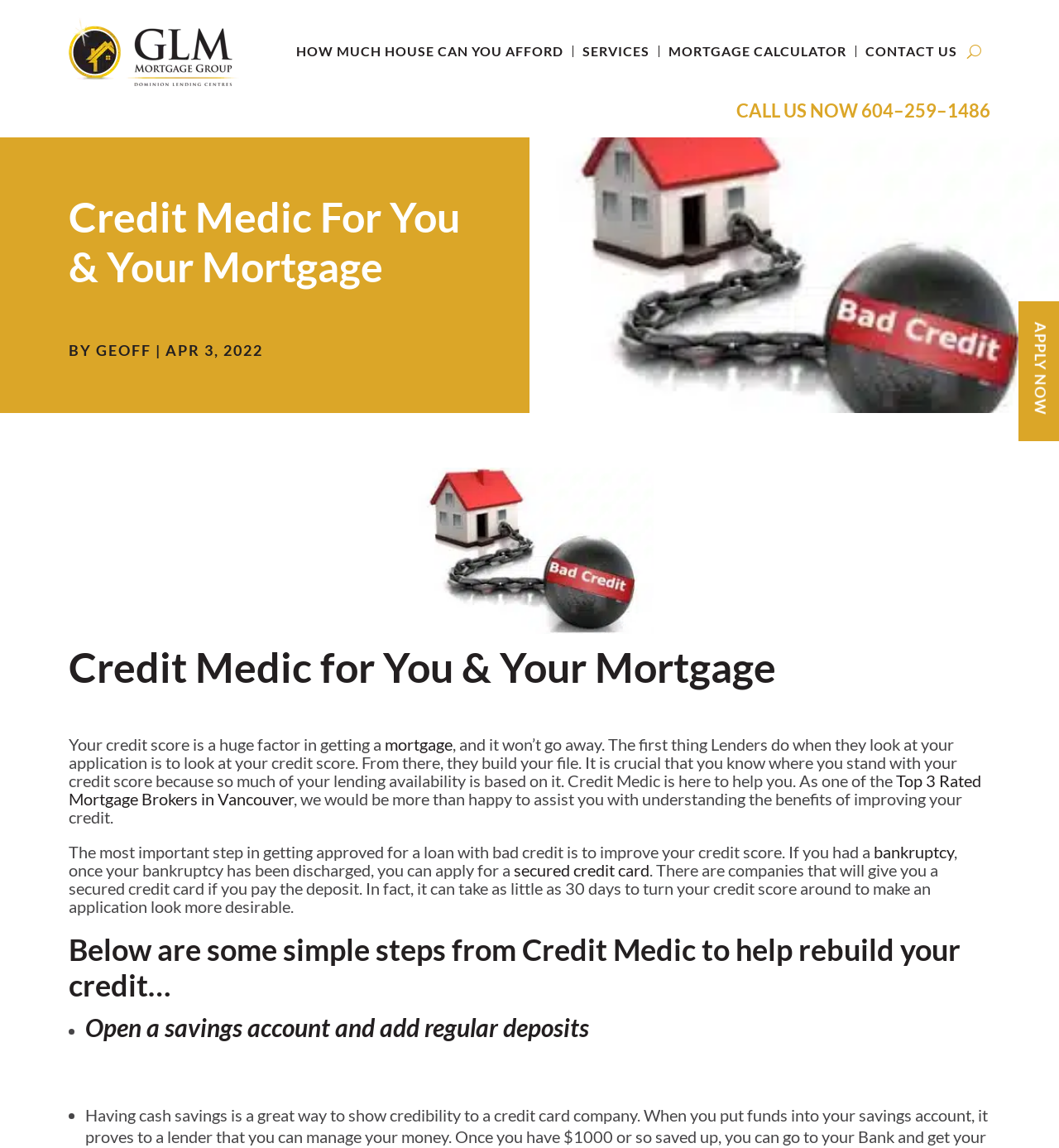From the webpage screenshot, predict the bounding box coordinates (top-left x, top-left y, bottom-right x, bottom-right y) for the UI element described here: theatre

None